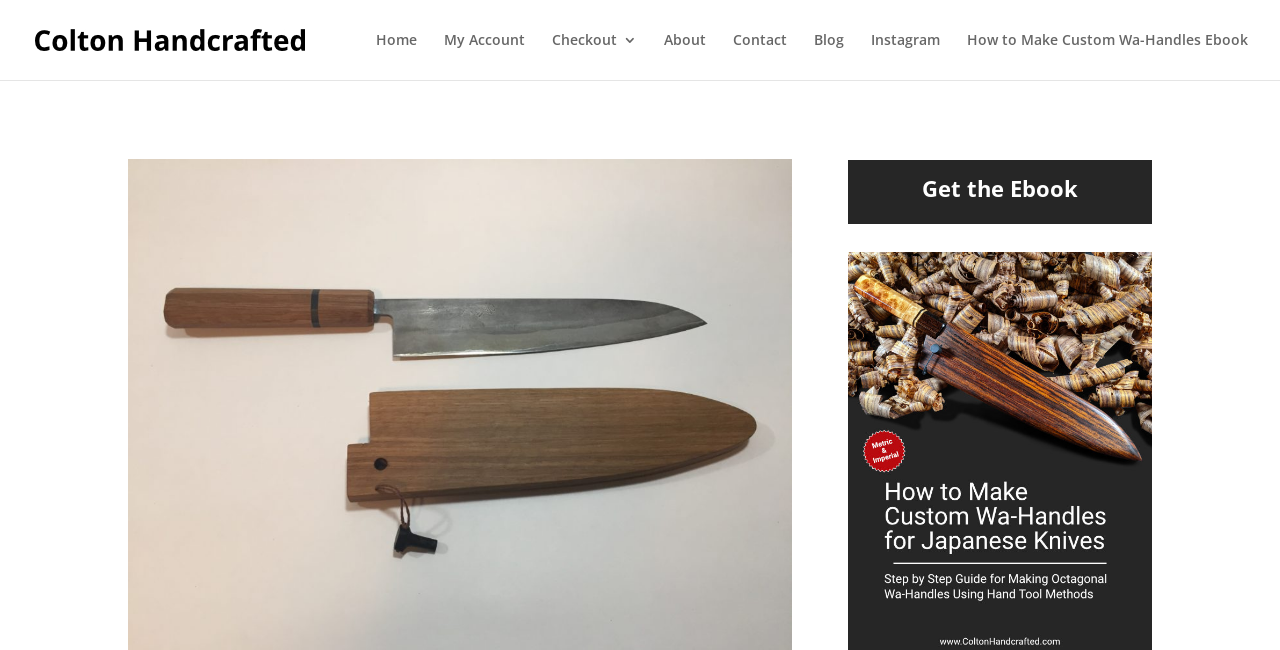How many navigation links are there?
Based on the image, please offer an in-depth response to the question.

I counted the number of links in the top navigation bar, which includes 'Home', 'My Account', 'Checkout 3', 'About', 'Contact', 'Blog', and 'Instagram'.